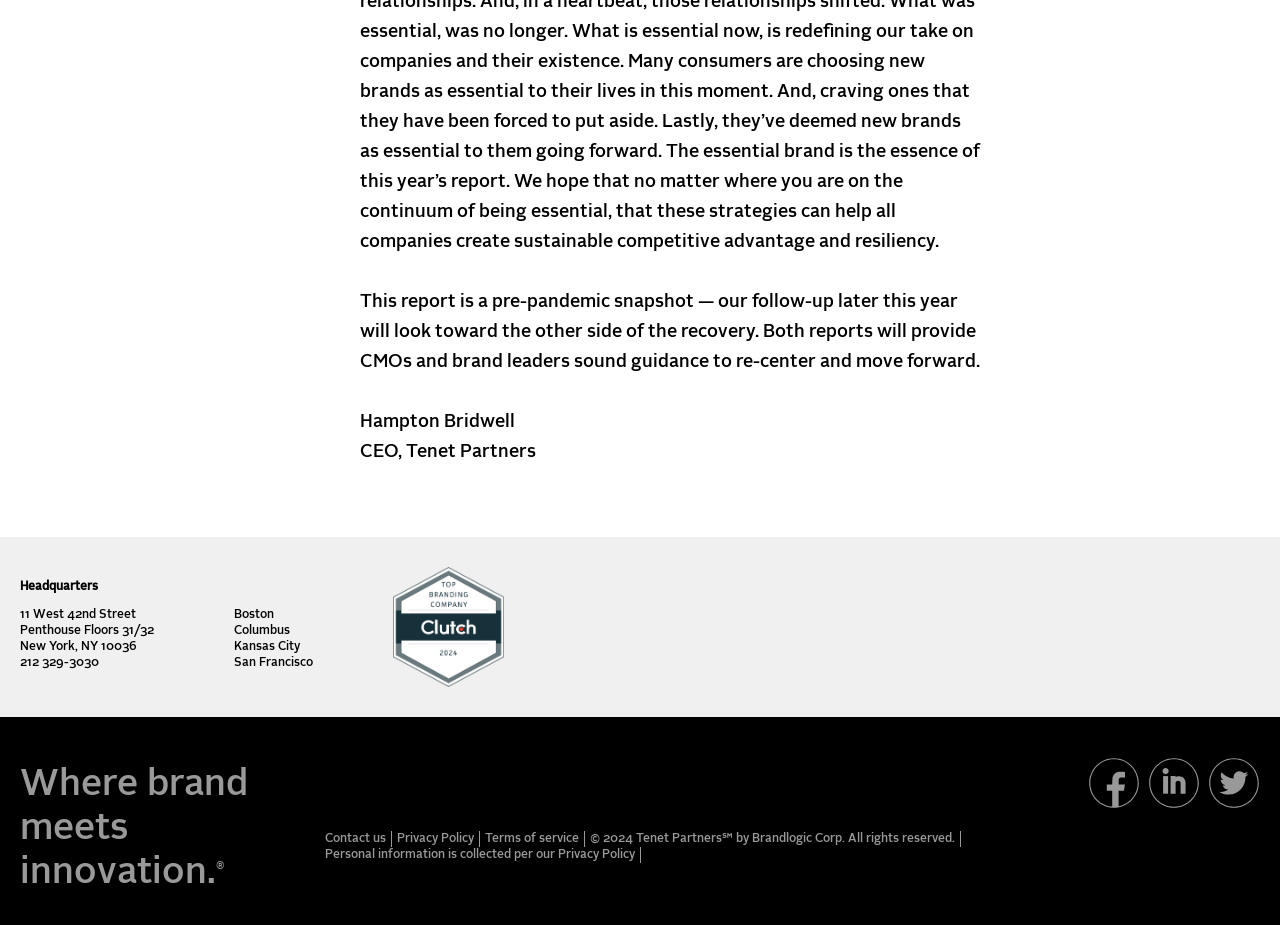What is the company's tagline?
Please look at the screenshot and answer using one word or phrase.

Where brand meets innovation.